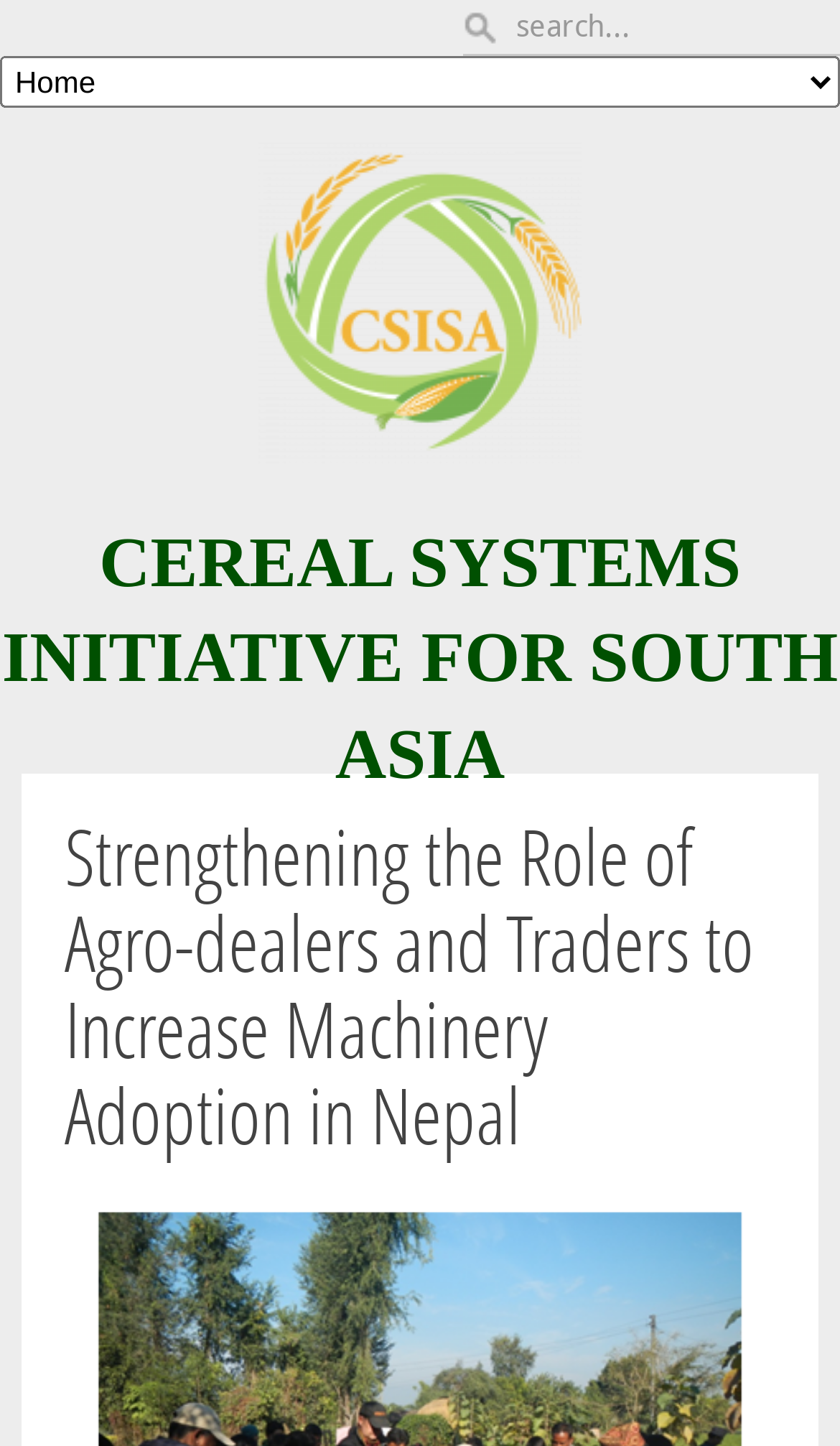Give a short answer to this question using one word or a phrase:
What is the layout of the webpage?

Header and content